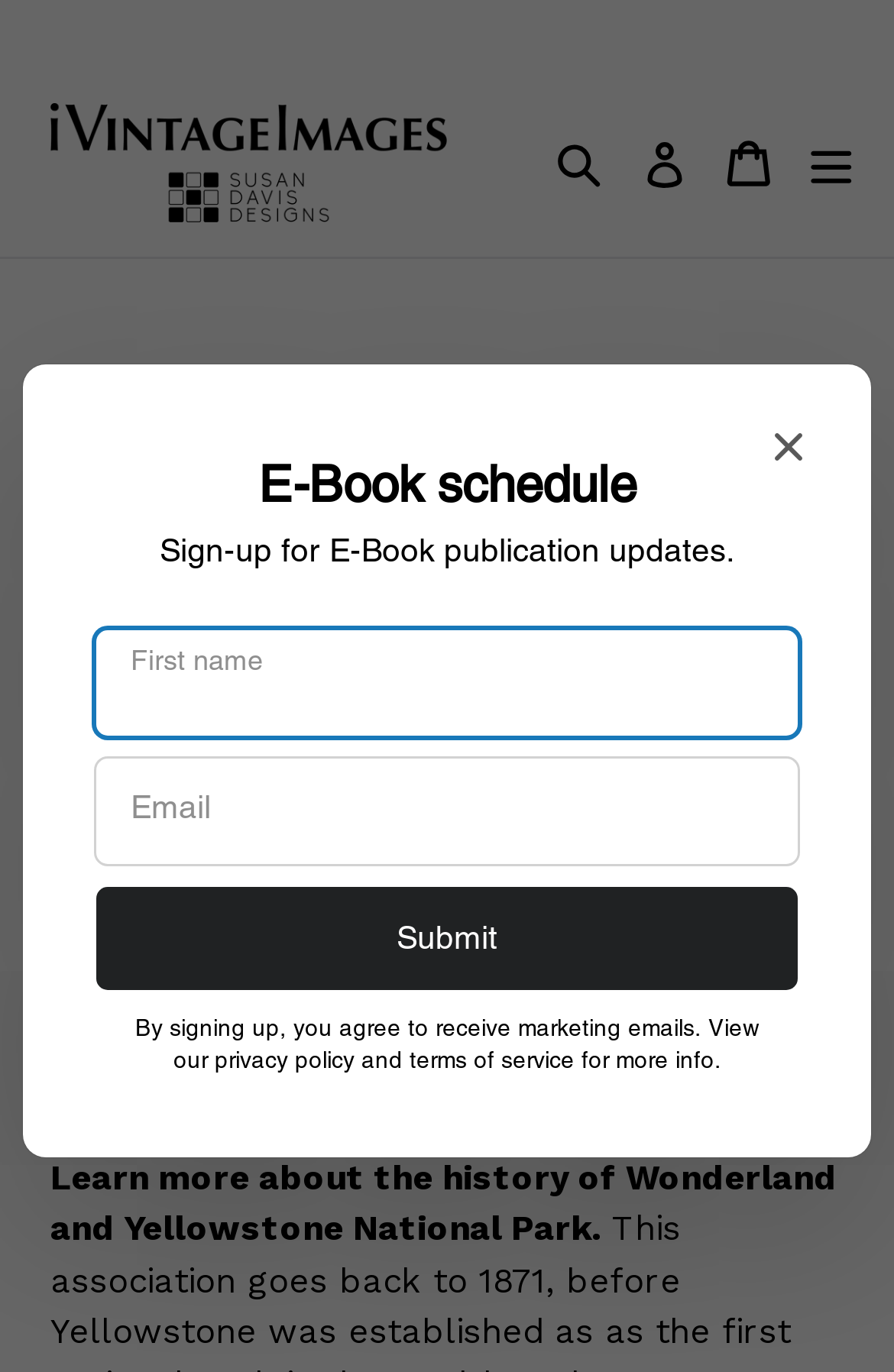Given the webpage screenshot and the description, determine the bounding box coordinates (top-left x, top-left y, bottom-right x, bottom-right y) that define the location of the UI element matching this description: alt="Cape Arcona Type Foundry"

None